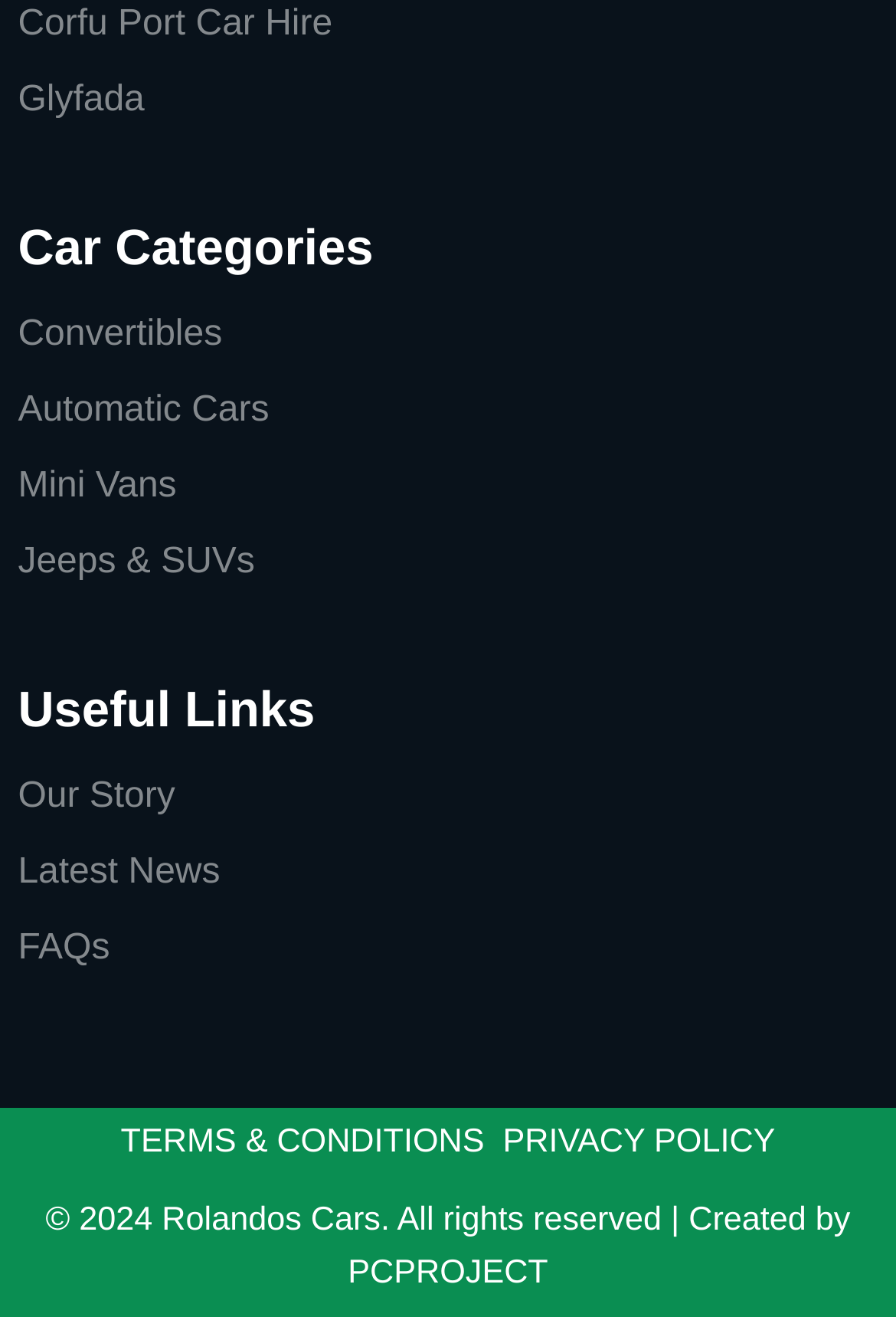What are the terms and conditions related links?
Refer to the screenshot and deliver a thorough answer to the question presented.

At the bottom of the webpage, I found two links related to terms and conditions: 'TERMS & CONDITIONS' and 'PRIVACY POLICY'.